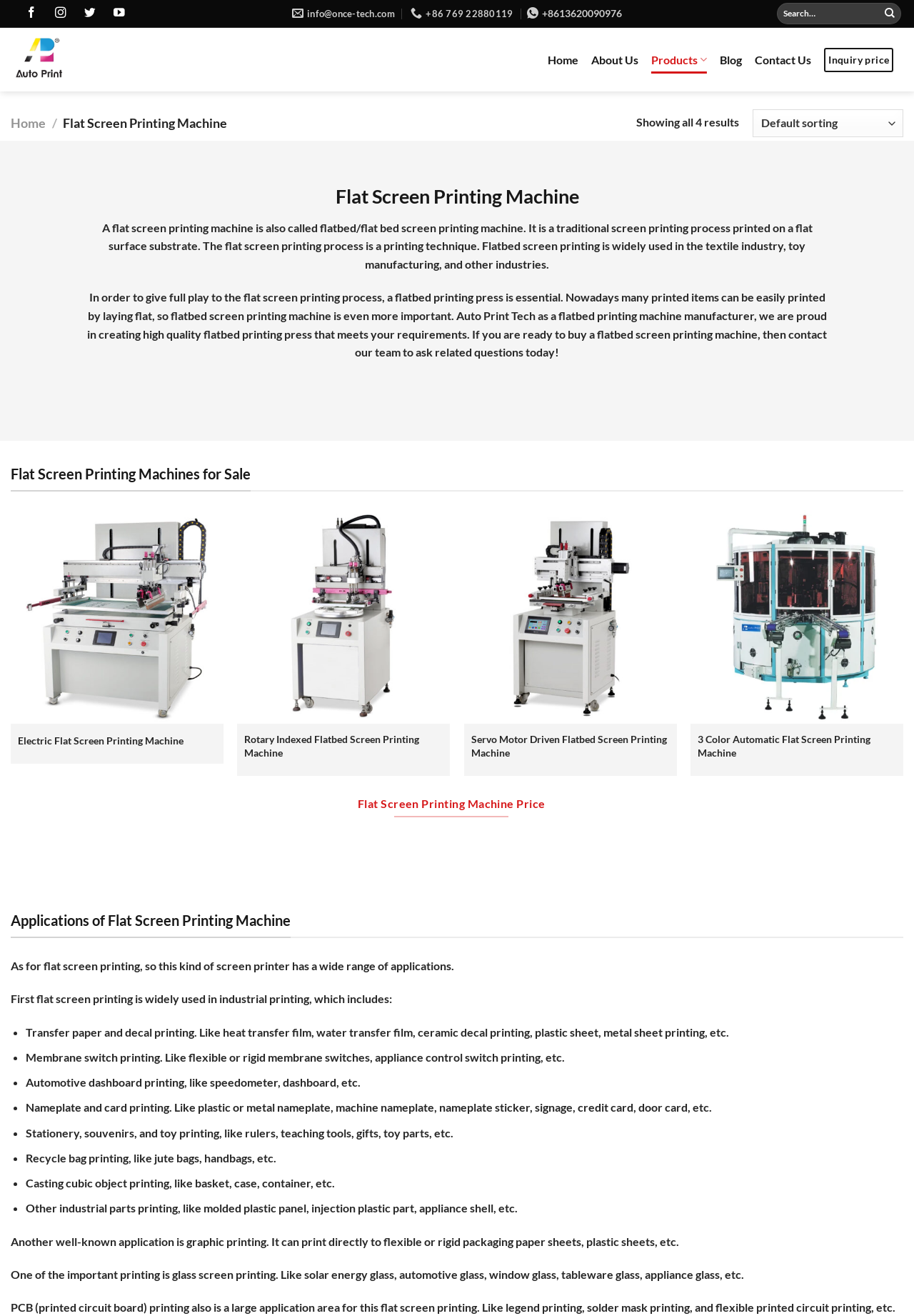Highlight the bounding box coordinates of the element you need to click to perform the following instruction: "Send an email to info@once-tech.com."

[0.319, 0.002, 0.432, 0.019]